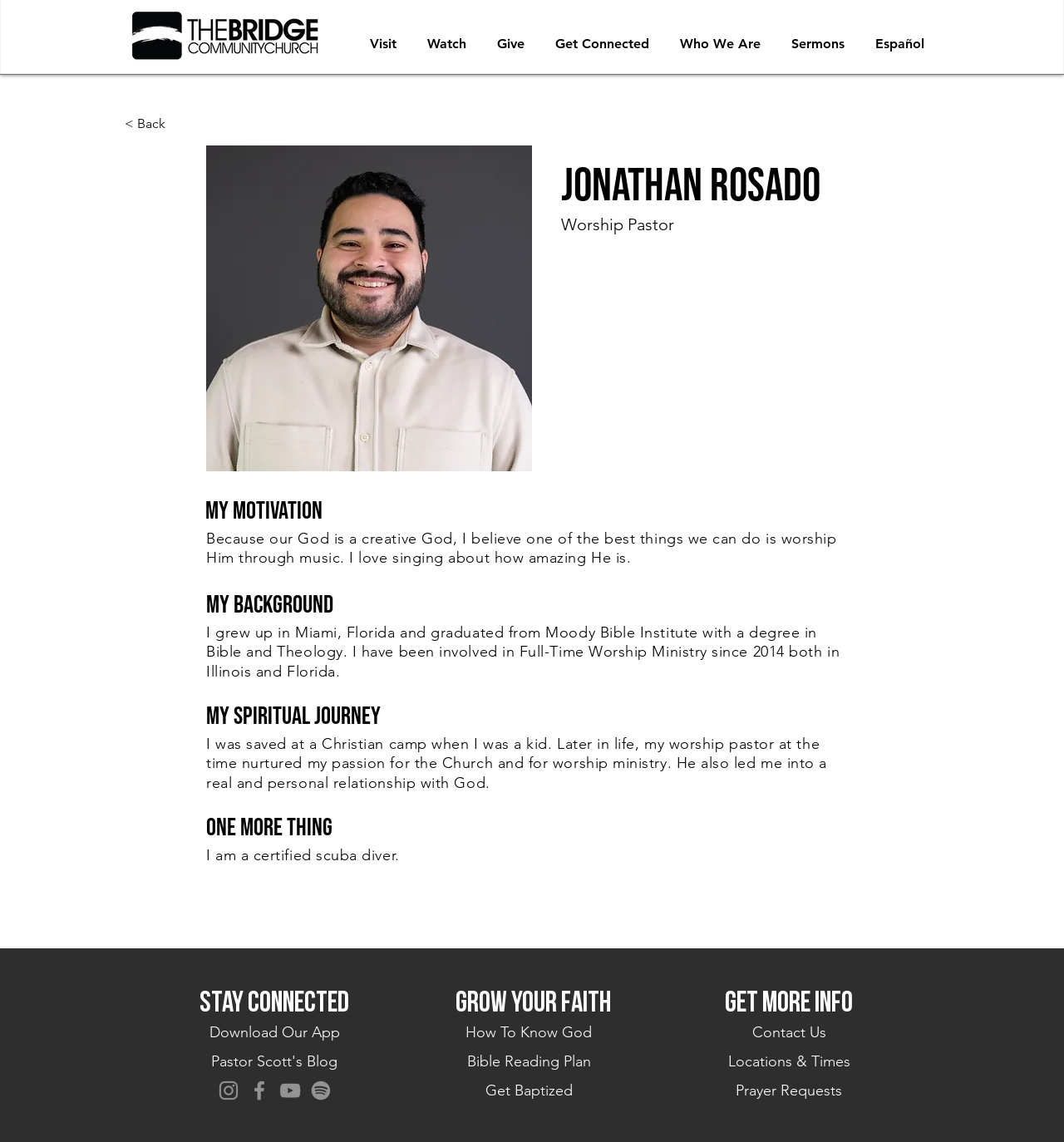Using the provided description Who We Are, find the bounding box coordinates for the UI element. Provide the coordinates in (top-left x, top-left y, bottom-right x, bottom-right y) format, ensuring all values are between 0 and 1.

[0.622, 0.022, 0.727, 0.055]